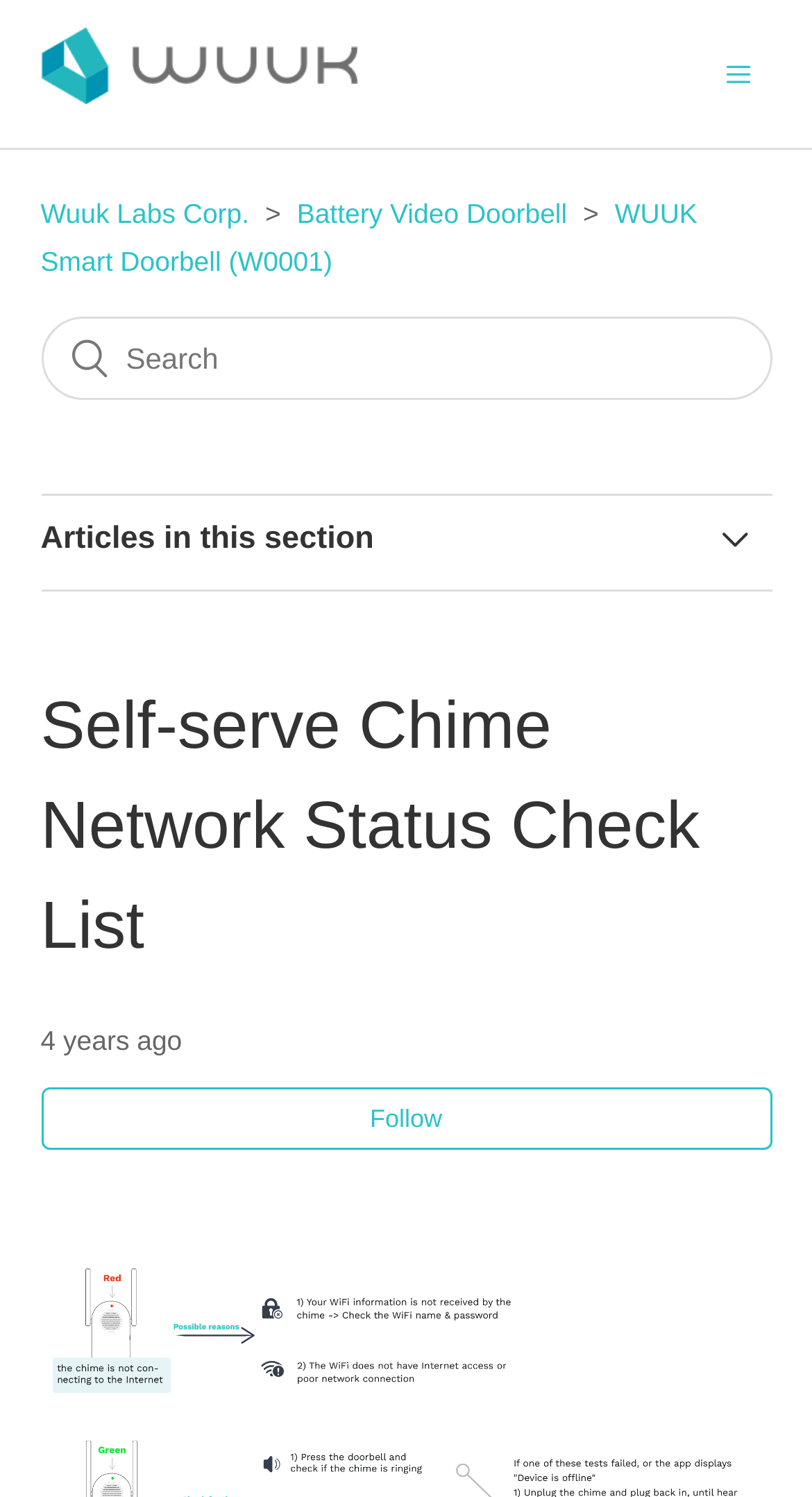Locate the coordinates of the bounding box for the clickable region that fulfills this instruction: "Go to Wuuk Labs Corp. Help Center home page".

[0.05, 0.052, 0.441, 0.075]